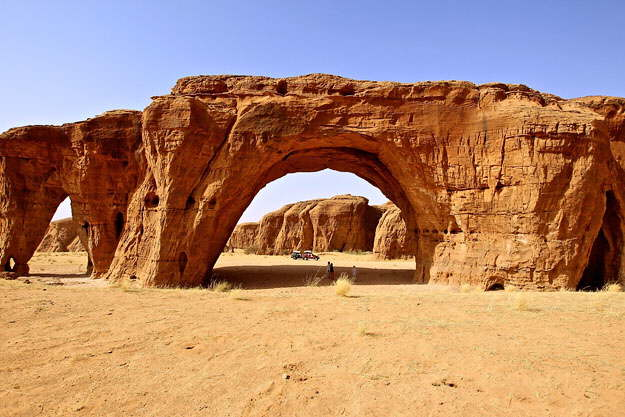Review the image closely and give a comprehensive answer to the question: What is the color of the rock formations?

The caption describes the rock formations as 'striking red-hued,' which suggests that the dominant color of the formations is a shade of red.